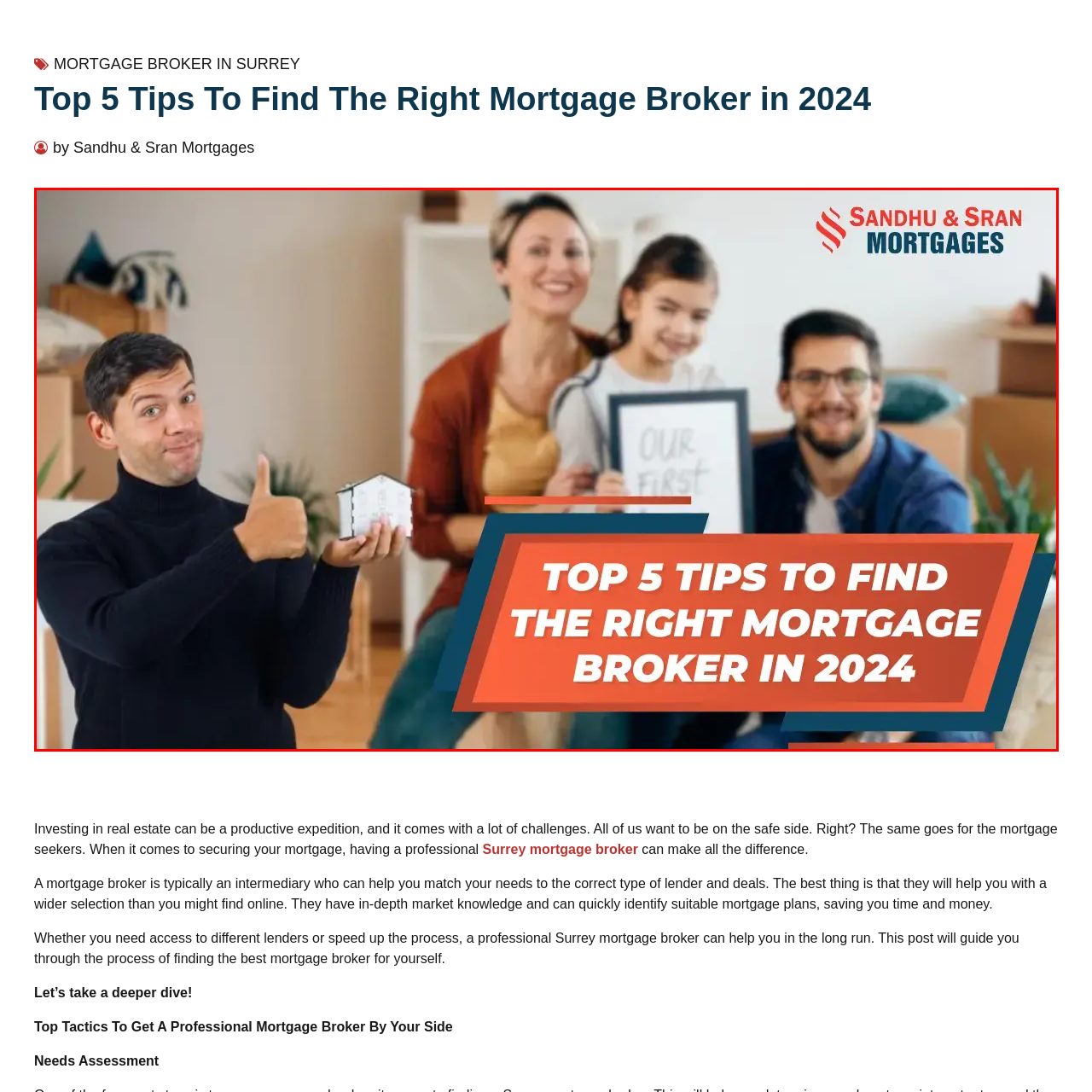What is written on the sign held by the girl?
Look at the image highlighted by the red bounding box and answer the question with a single word or brief phrase.

OUR FIRST